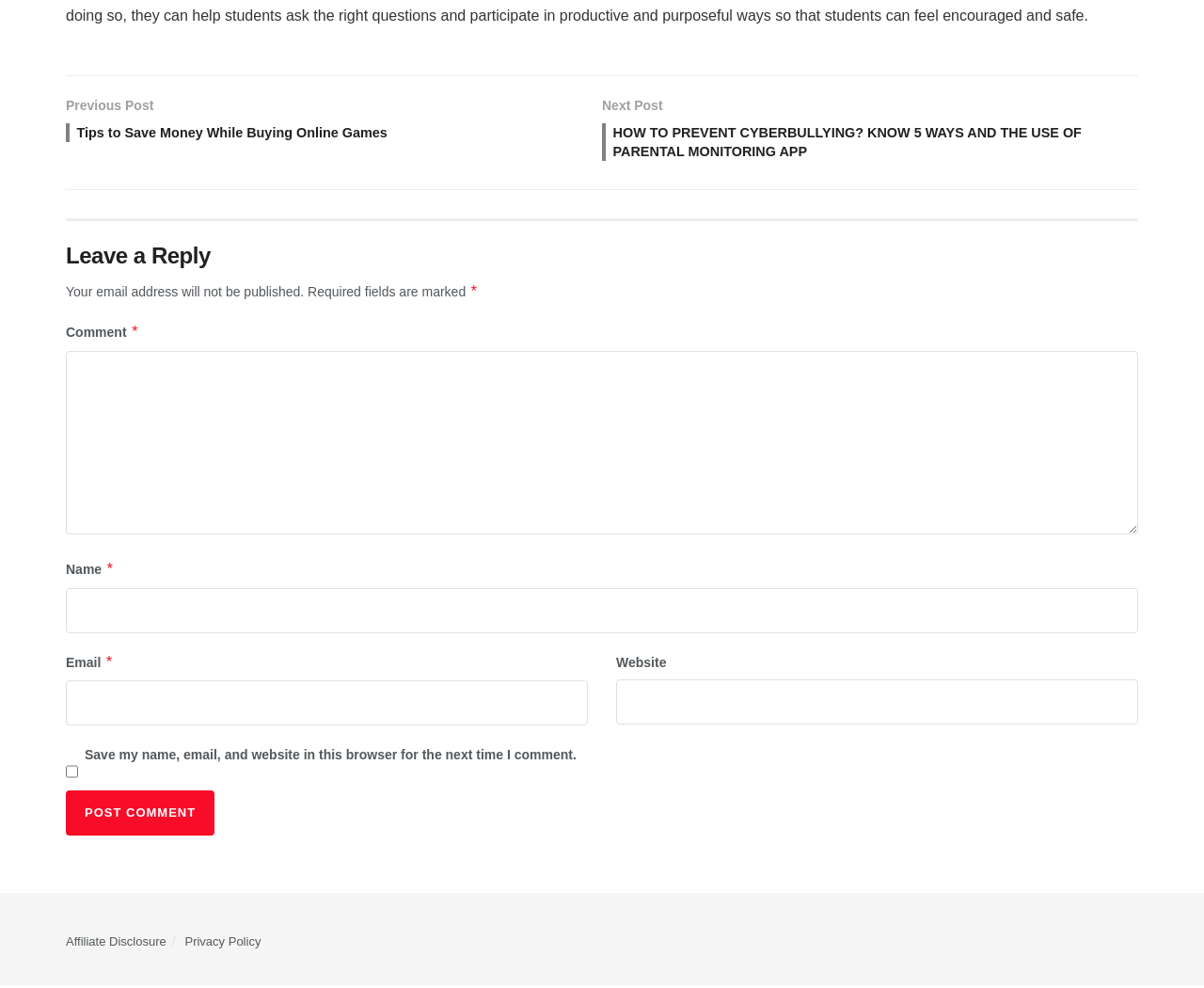Identify the bounding box coordinates of the clickable region required to complete the instruction: "Post your comment". The coordinates should be given as four float numbers within the range of 0 and 1, i.e., [left, top, right, bottom].

[0.055, 0.807, 0.178, 0.853]